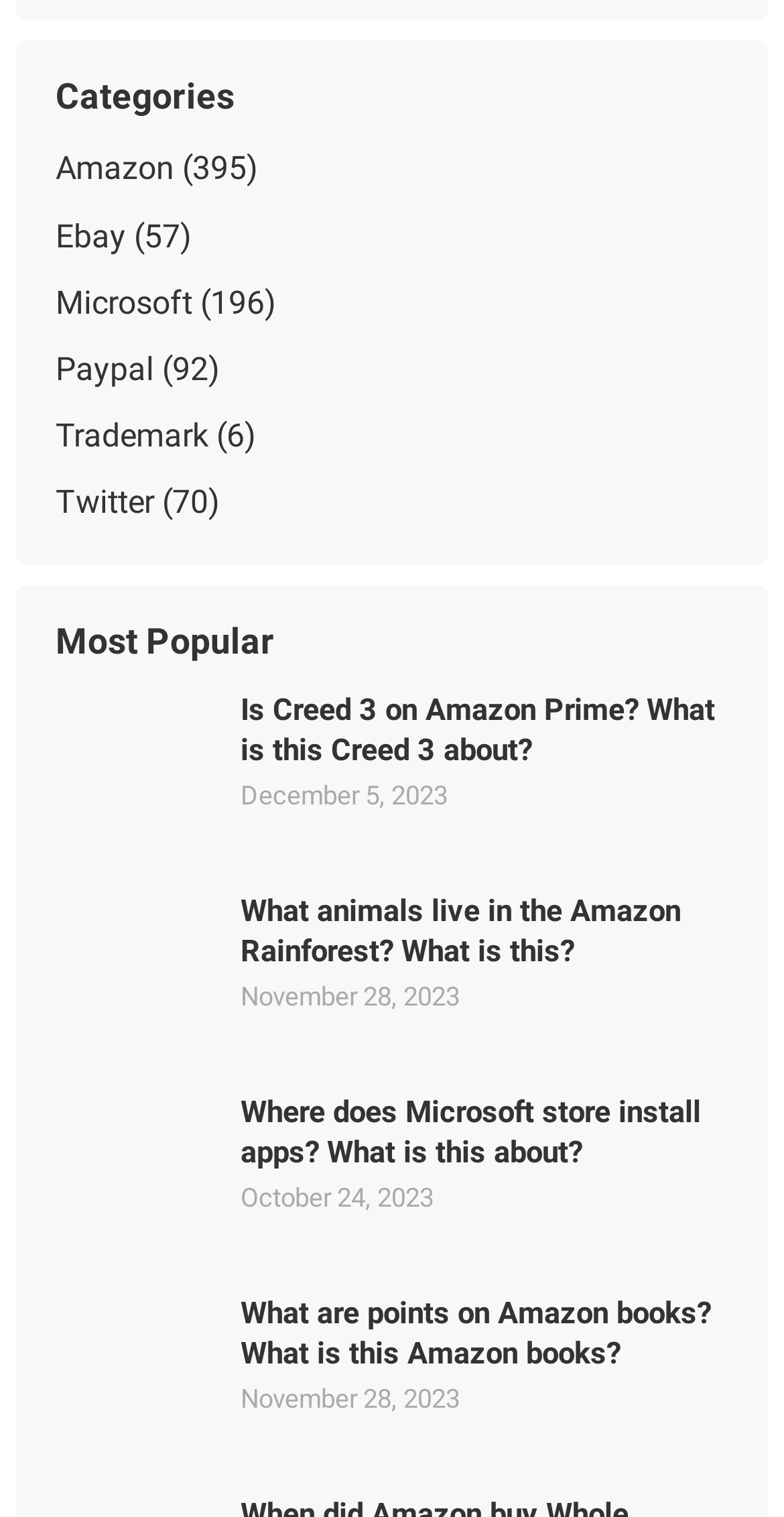Identify the bounding box coordinates necessary to click and complete the given instruction: "View Creed 3 on Amazon Prime".

[0.071, 0.456, 0.276, 0.562]